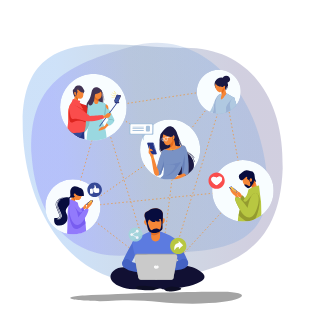What do the surrounding characters represent?
Using the information presented in the image, please offer a detailed response to the question.

The diverse characters surrounding the central figure are engaged in activities like texting and browsing, emphasizing the importance of collaboration and communication in the realm of online advertising.